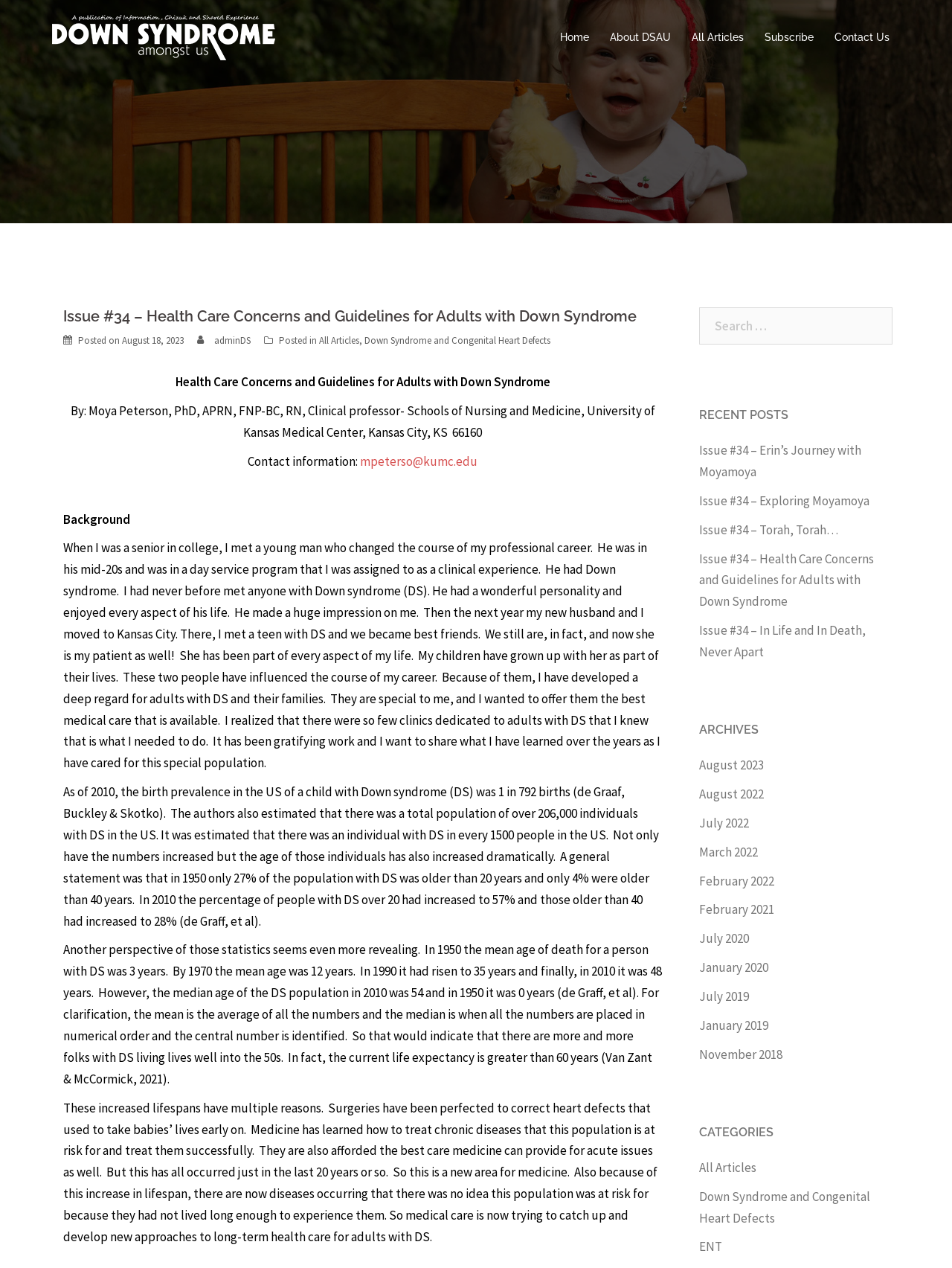Your task is to find and give the main heading text of the webpage.

Issue #34 – Health Care Concerns and Guidelines for Adults with Down Syndrome